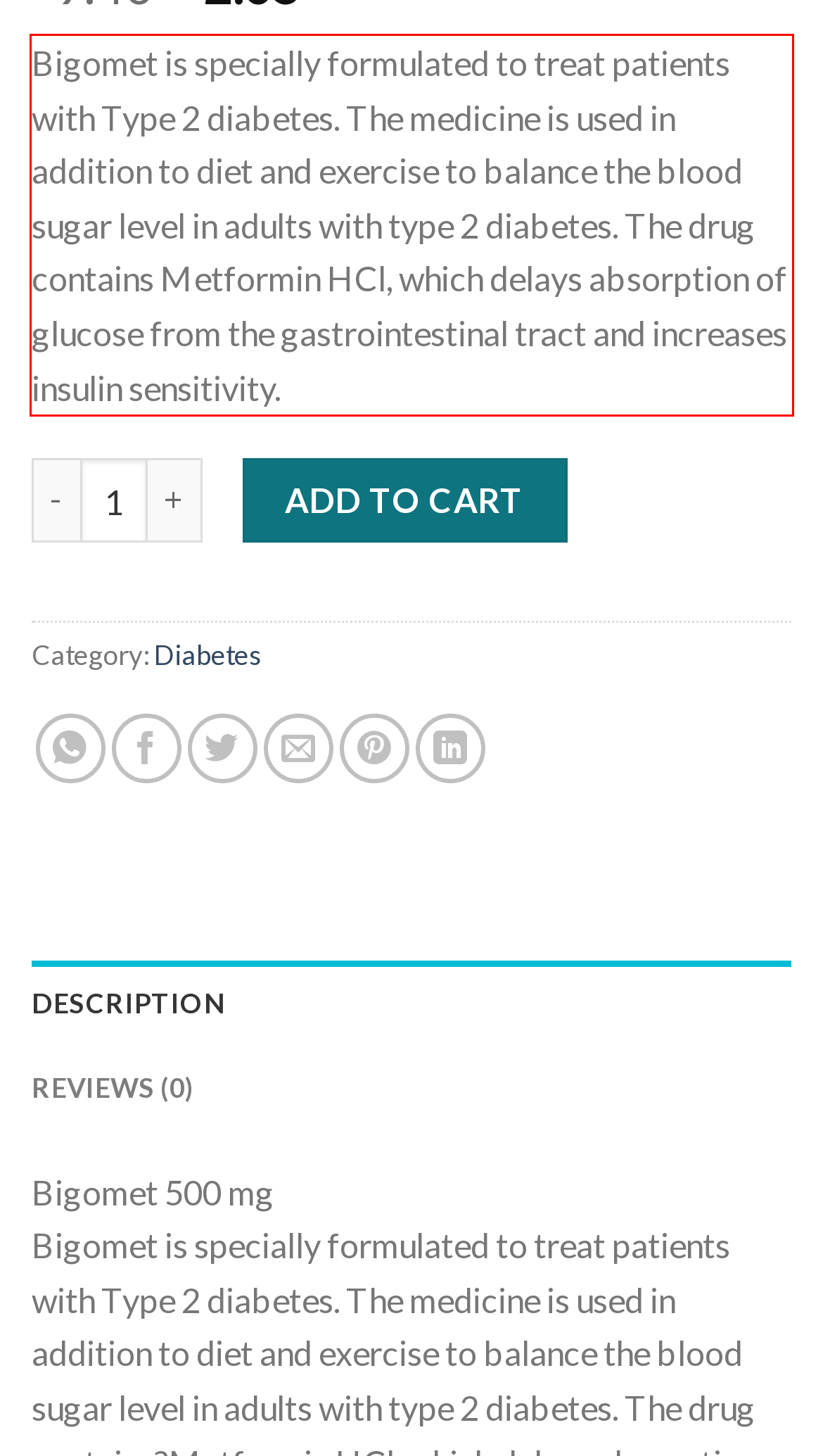Analyze the webpage screenshot and use OCR to recognize the text content in the red bounding box.

Bigomet is specially formulated to treat patients with Type 2 diabetes. The medicine is used in addition to diet and exercise to balance the blood sugar level in adults with type 2 diabetes. The drug contains Metformin HCl, which delays absorption of glucose from the gastrointestinal tract and increases insulin sensitivity.